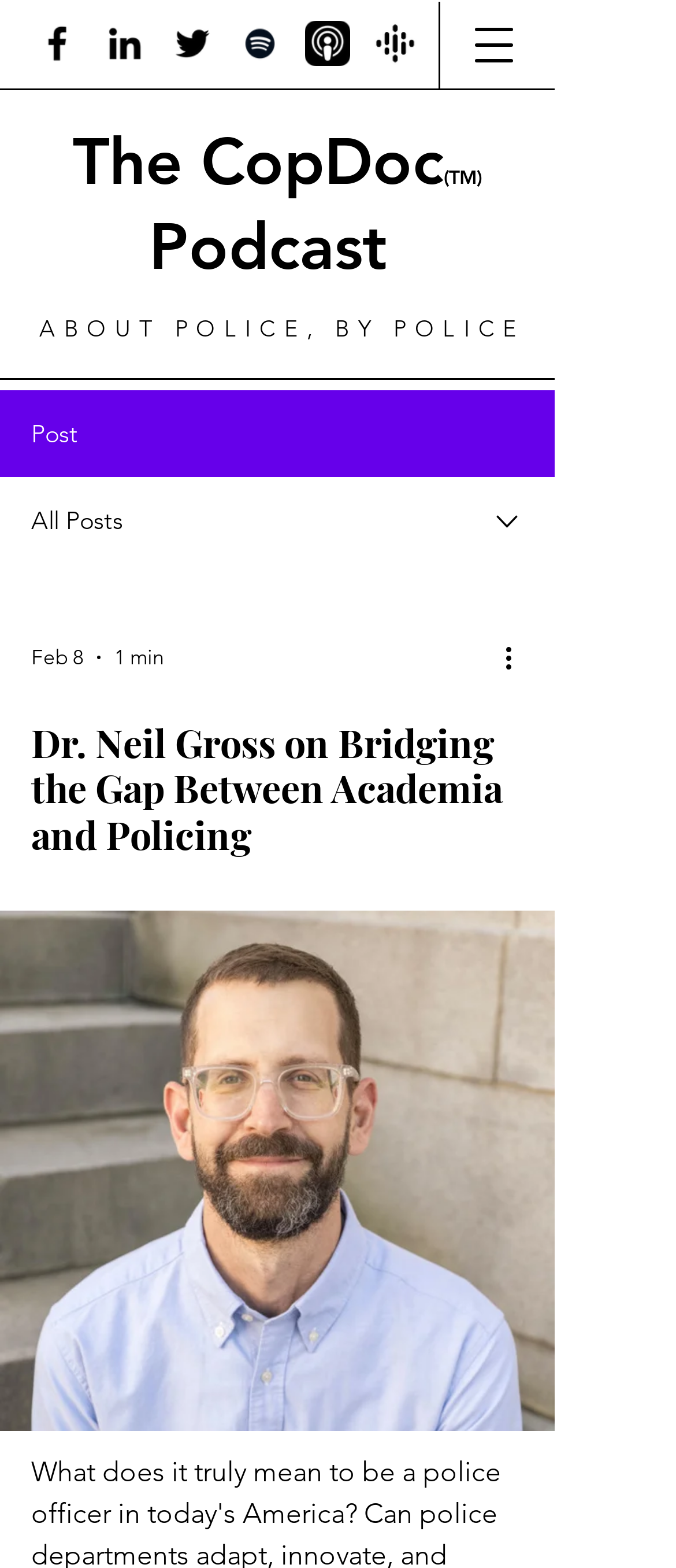Write a detailed summary of the webpage, including text, images, and layout.

This webpage appears to be a podcast episode page, focusing on a discussion about policing in America. At the top left, there is a social bar with five links to different social media platforms, including Facebook, LinkedIn, Twitter, Spotify, and Apple Podcast, each accompanied by an image. 

To the right of the social bar, there is a button to open a navigation menu. Below the social bar, the title "The CopDoc" is displayed, followed by a trademark symbol. The main title of the podcast episode, "Dr. Neil Gross on Bridging the Gap Between Academia and Policing", is prominently displayed in the middle of the page.

Above the main title, there is a tagline "ABOUT POLICE, BY POLICE". Below the main title, there are several elements, including a post label, an "All Posts" link, and an image. A combobox allows users to select from a menu, with options including a date "Feb 8" and a duration "1 min". A "More actions" button is also present, accompanied by an image.

The main content of the podcast episode is described in a detailed manner, with a heading that summarizes the discussion: "What does it truly mean to be a police officer in today's America? Can police departments adapt, innovate, and transform their culture to better serve their communities? Join us as..."